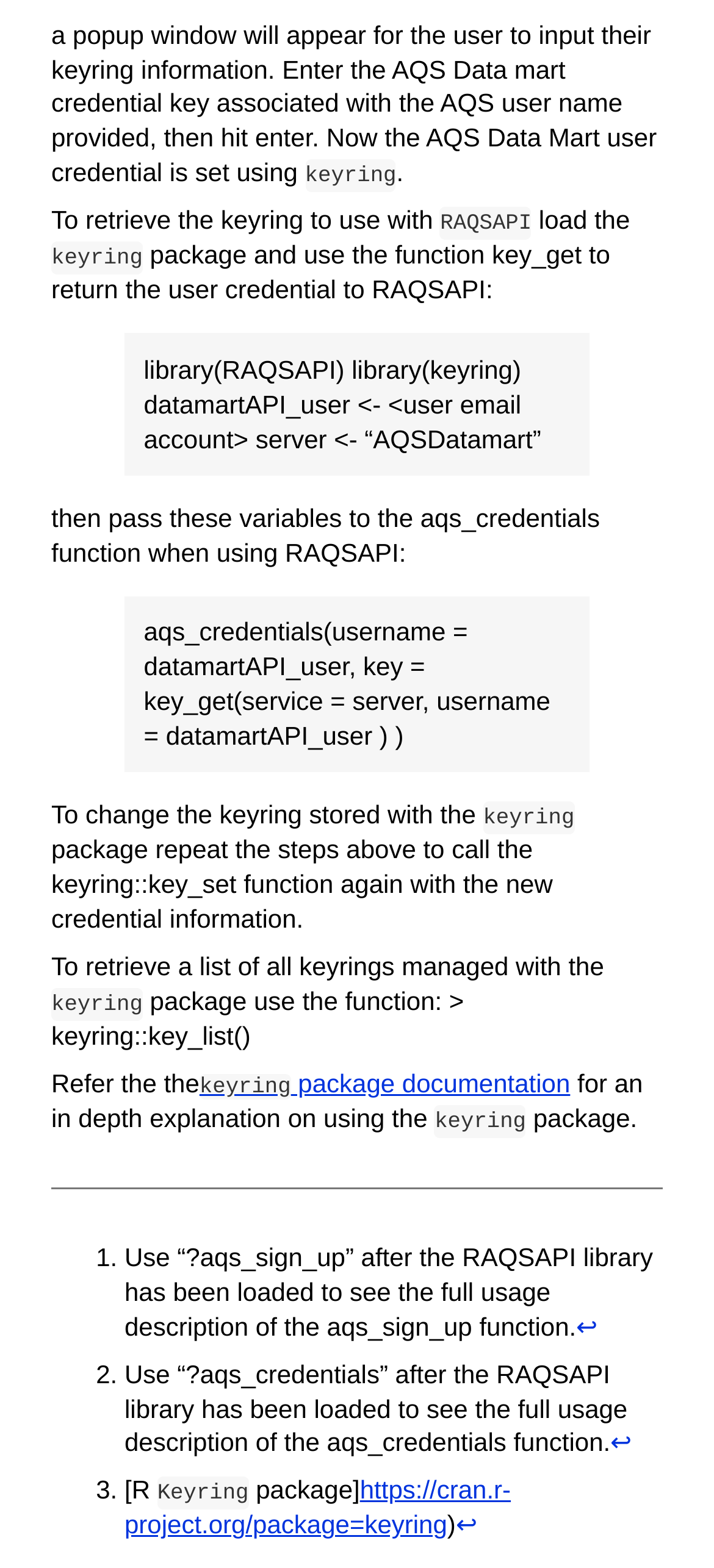Identify the bounding box coordinates for the UI element mentioned here: "↩︎". Provide the coordinates as four float values between 0 and 1, i.e., [left, top, right, bottom].

[0.807, 0.836, 0.838, 0.855]